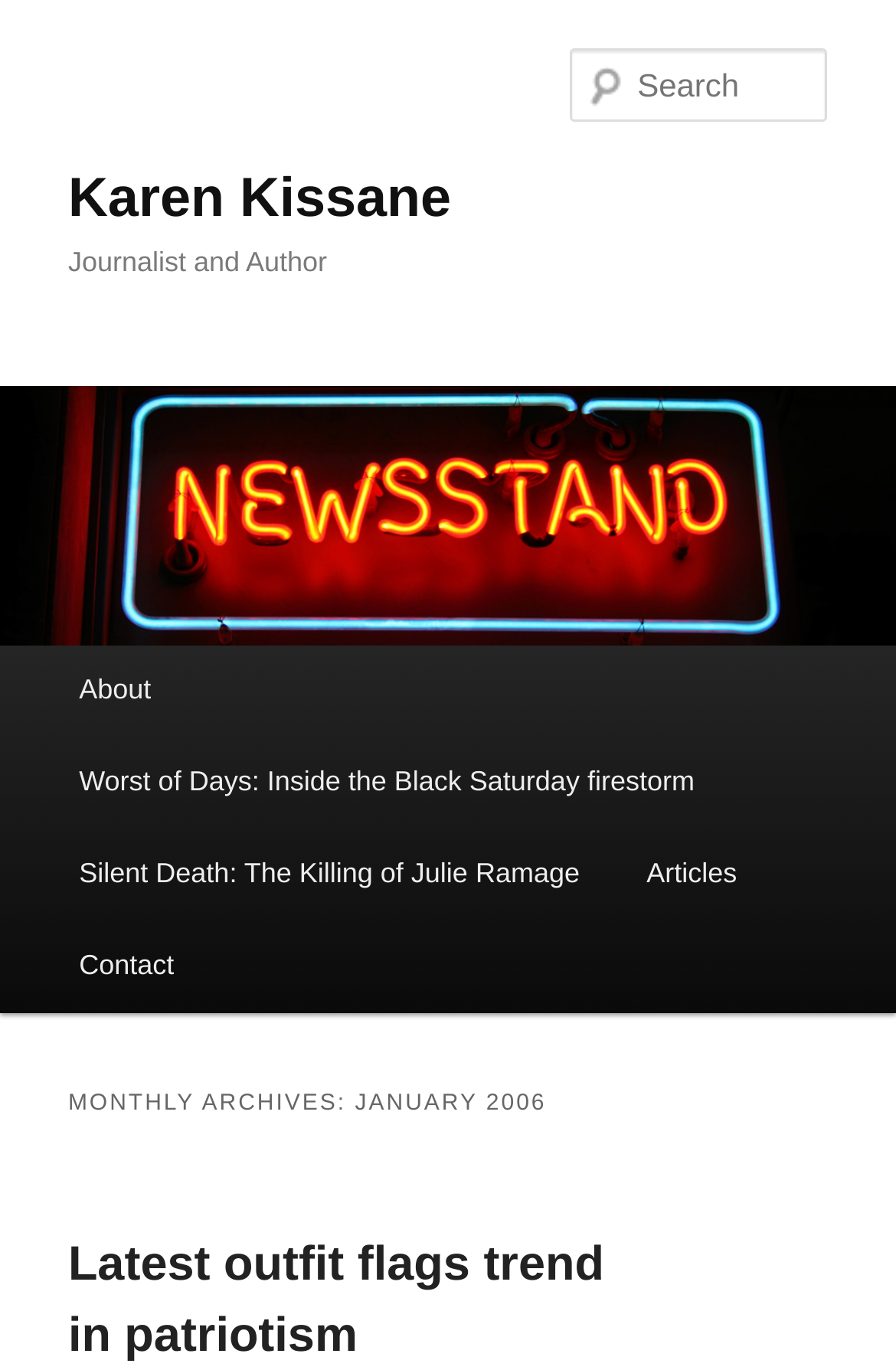Please pinpoint the bounding box coordinates for the region I should click to adhere to this instruction: "contact Karen Kissane".

[0.051, 0.672, 0.232, 0.739]